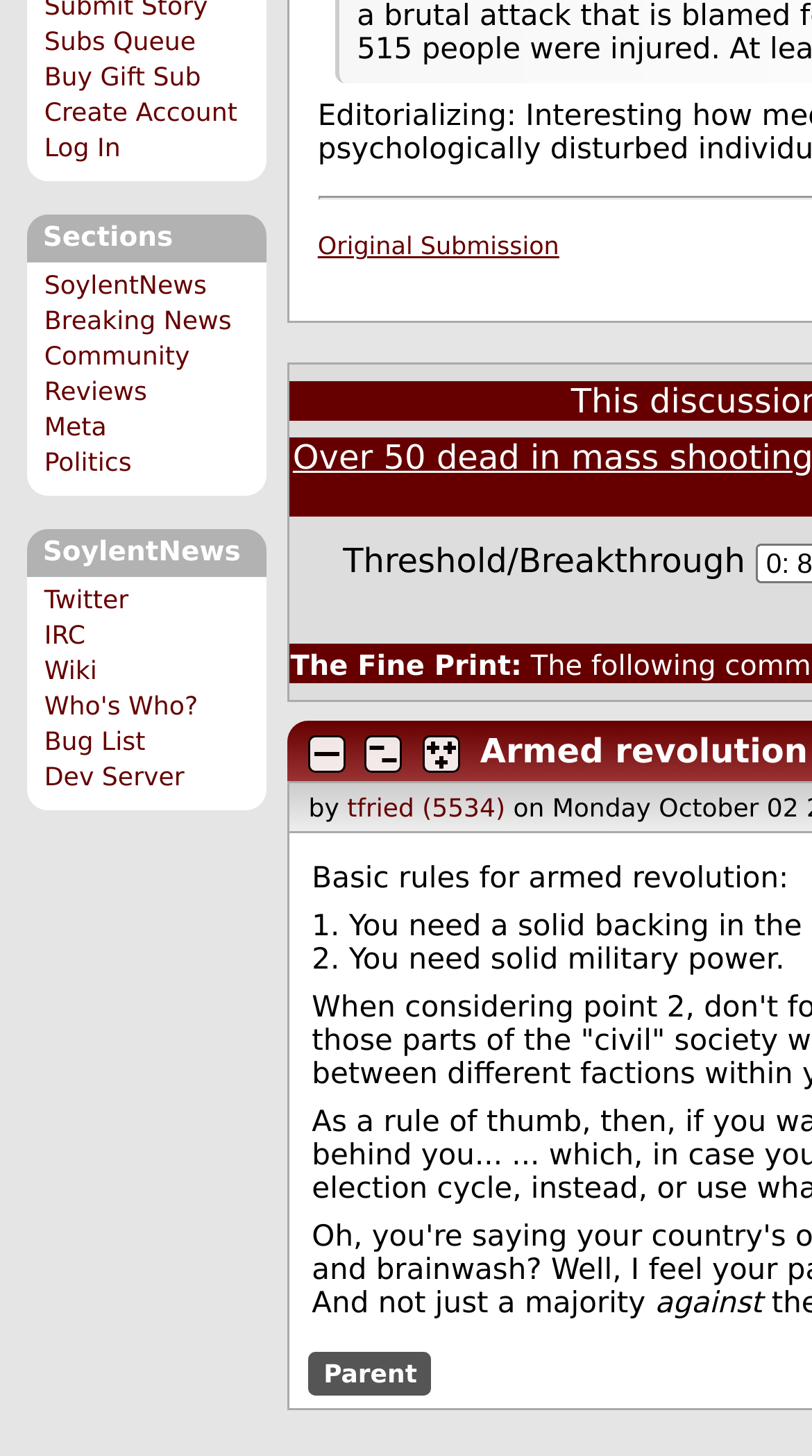Provide the bounding box coordinates, formatted as (top-left x, top-left y, bottom-right x, bottom-right y), with all values being floating point numbers between 0 and 1. Identify the bounding box of the UI element that matches the description: Original Submission

[0.391, 0.159, 0.689, 0.179]